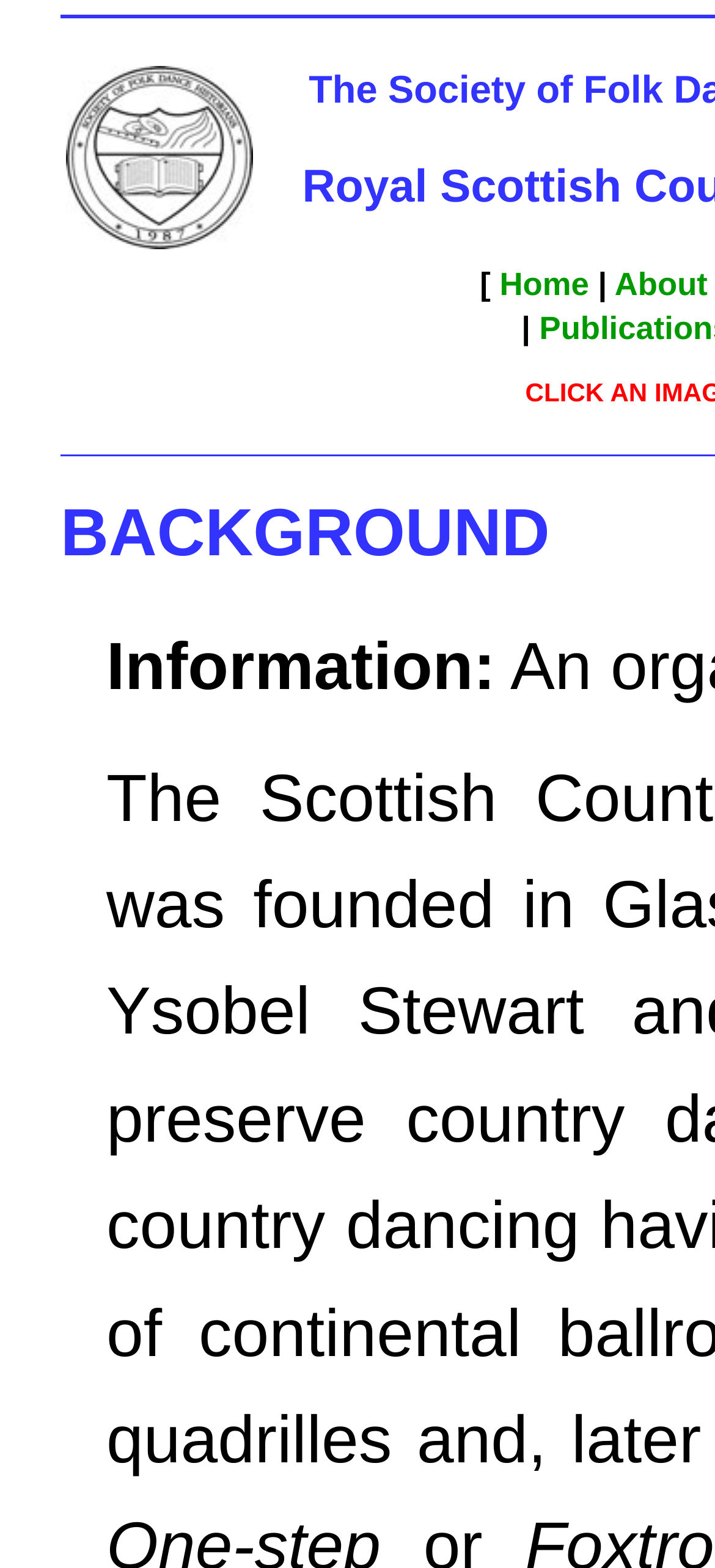What is the second piece of information provided?
Give a thorough and detailed response to the question.

The second piece of information provided on the webpage is a static text element that says 'Information:', located below the 'BACKGROUND' title.